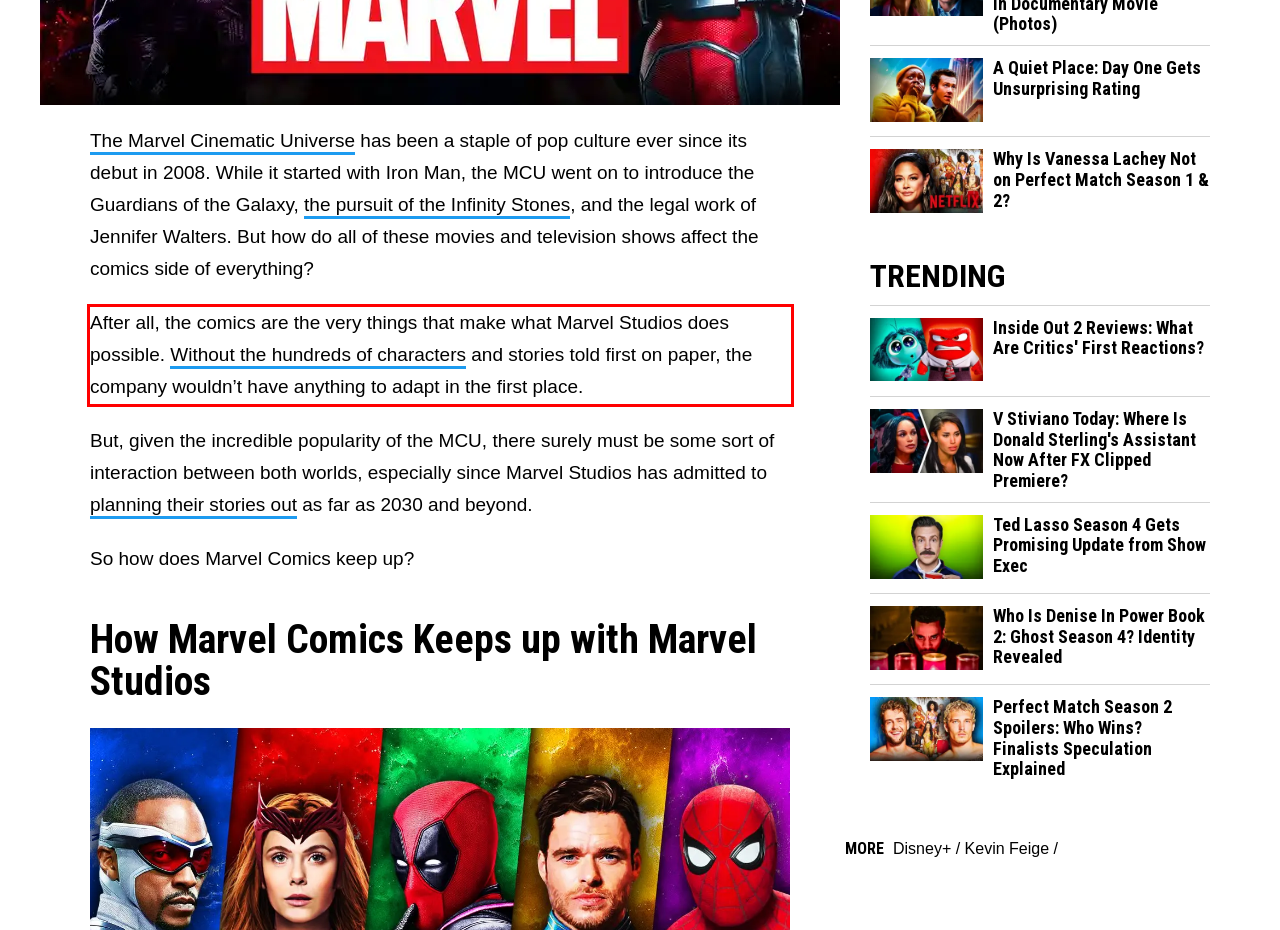There is a screenshot of a webpage with a red bounding box around a UI element. Please use OCR to extract the text within the red bounding box.

After all, the comics are the very things that make what Marvel Studios does possible. Without the hundreds of characters and stories told first on paper, the company wouldn’t have anything to adapt in the first place.